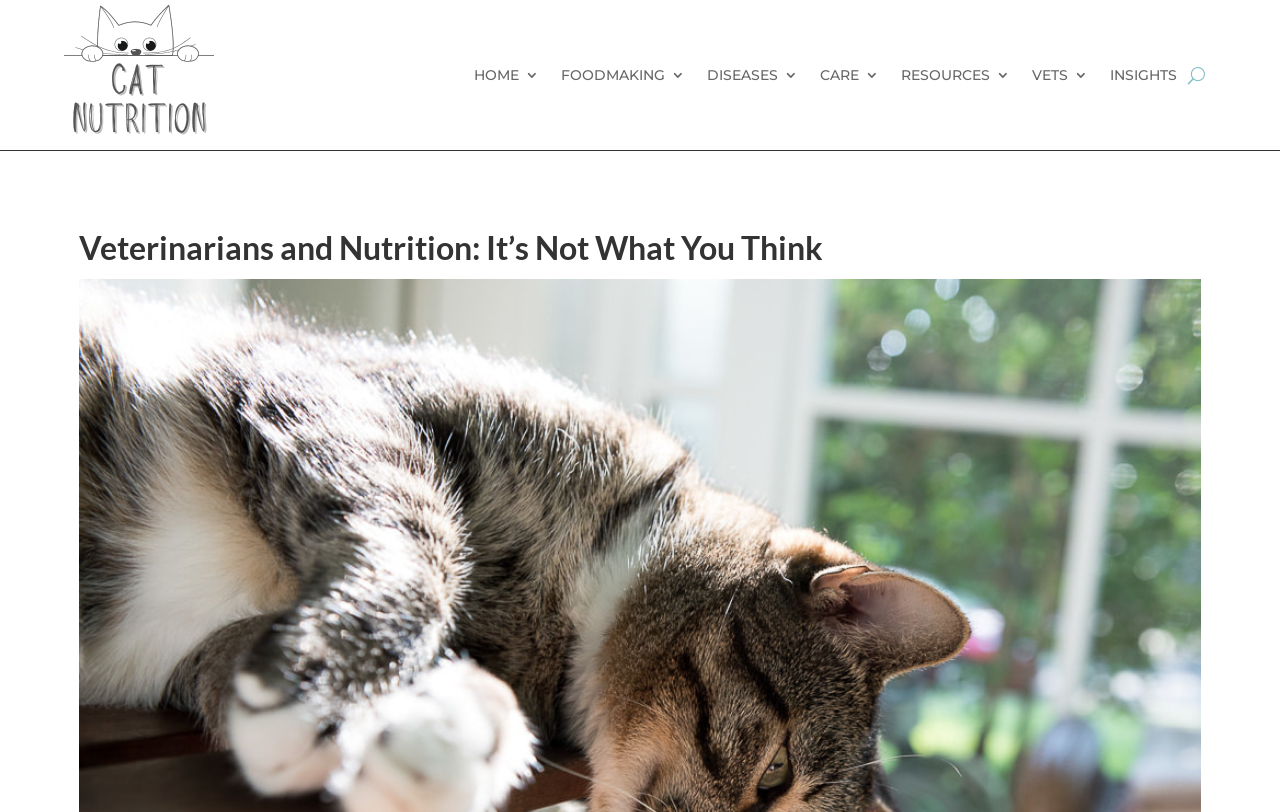Pinpoint the bounding box coordinates of the clickable element to carry out the following instruction: "check veterinarians."

[0.806, 0.0, 0.85, 0.185]